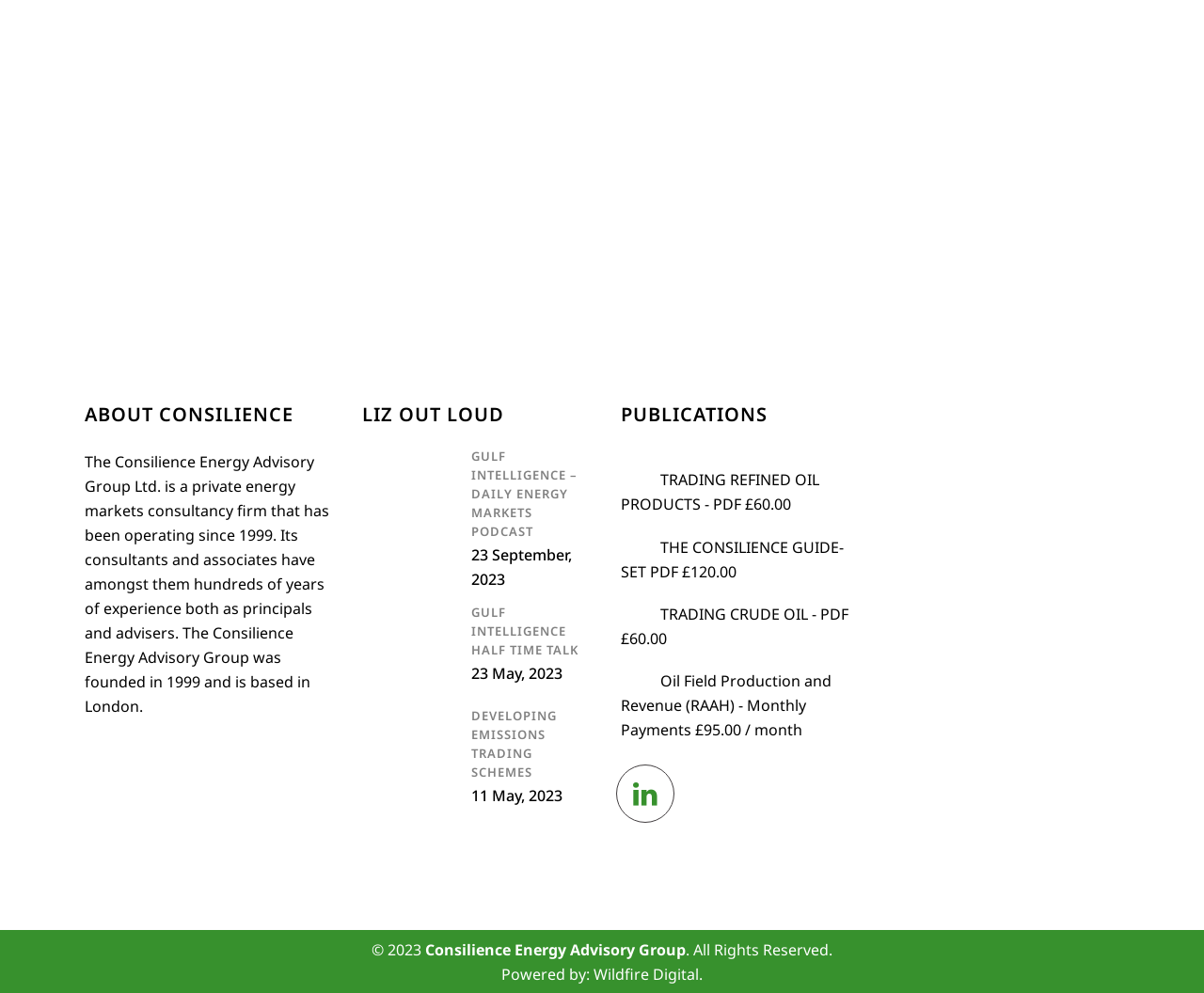How much does the 'TRADING REFINED OIL PRODUCTS' PDF cost?
Based on the screenshot, provide a one-word or short-phrase response.

£60.00